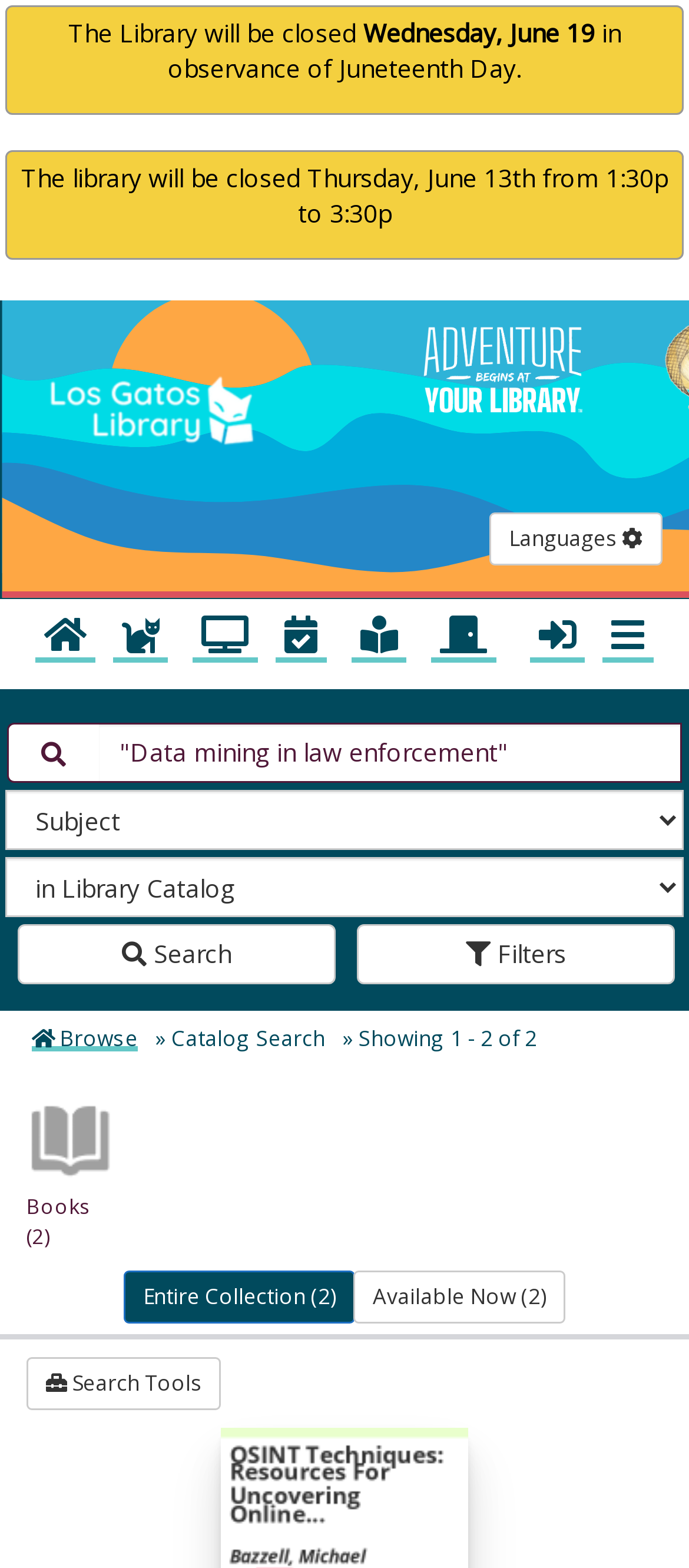Extract the bounding box coordinates for the UI element described by the text: "Search Tools". The coordinates should be in the form of [left, top, right, bottom] with values between 0 and 1.

[0.038, 0.865, 0.321, 0.899]